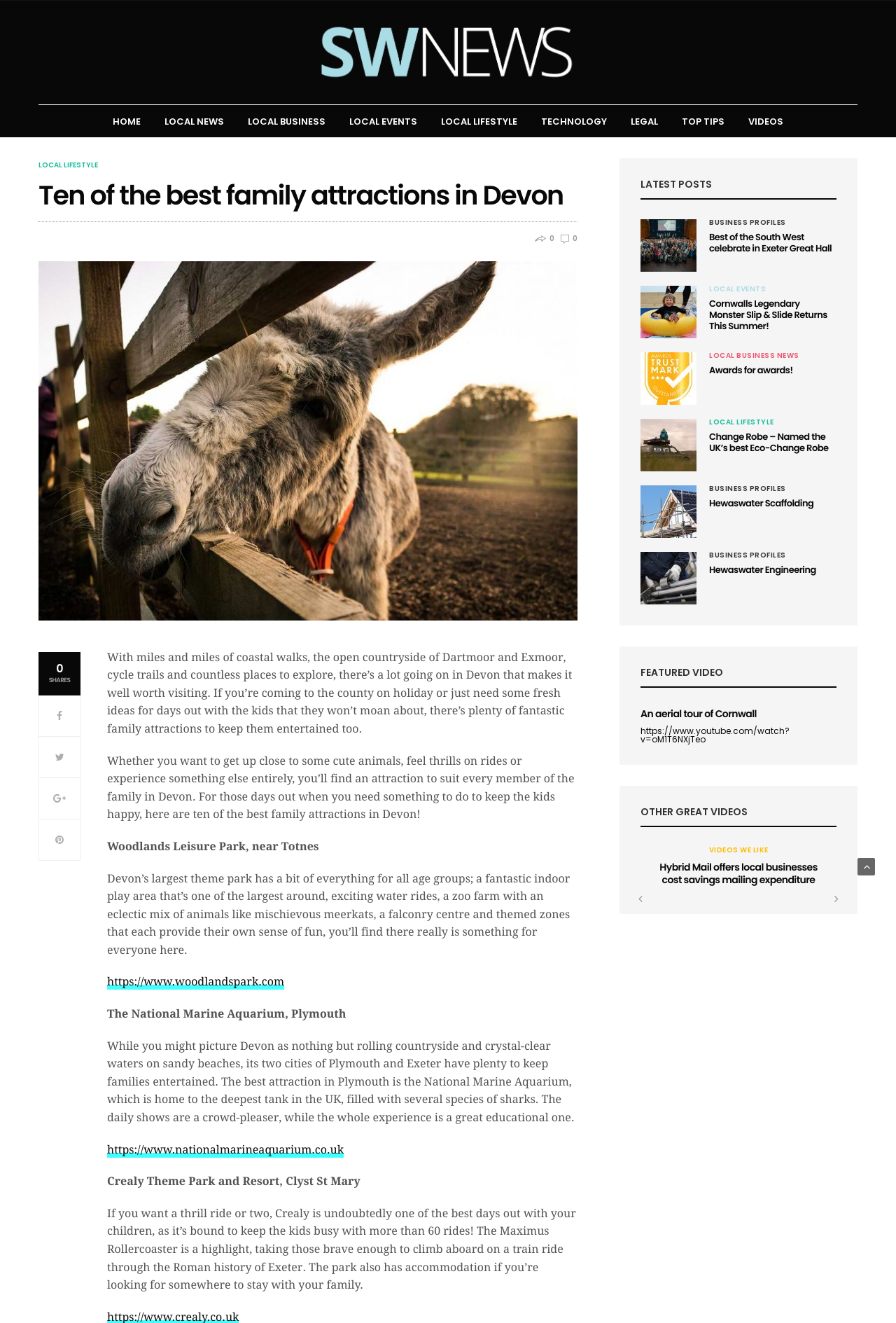Provide the bounding box coordinates of the area you need to click to execute the following instruction: "Explore 'LOCAL LIFESTYLE'".

[0.492, 0.087, 0.577, 0.097]